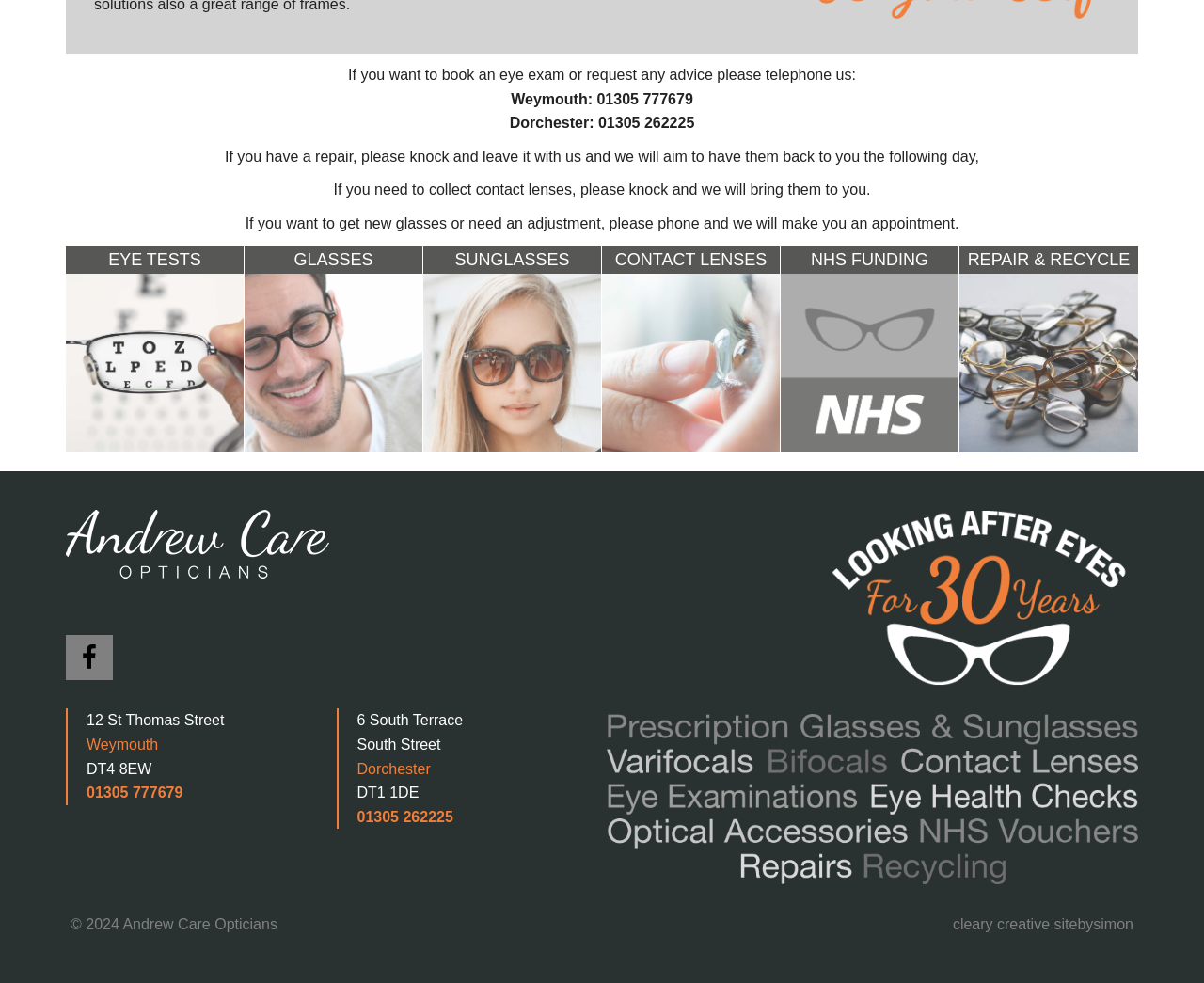Find the bounding box coordinates of the clickable area that will achieve the following instruction: "Call Weymouth".

[0.072, 0.798, 0.152, 0.815]